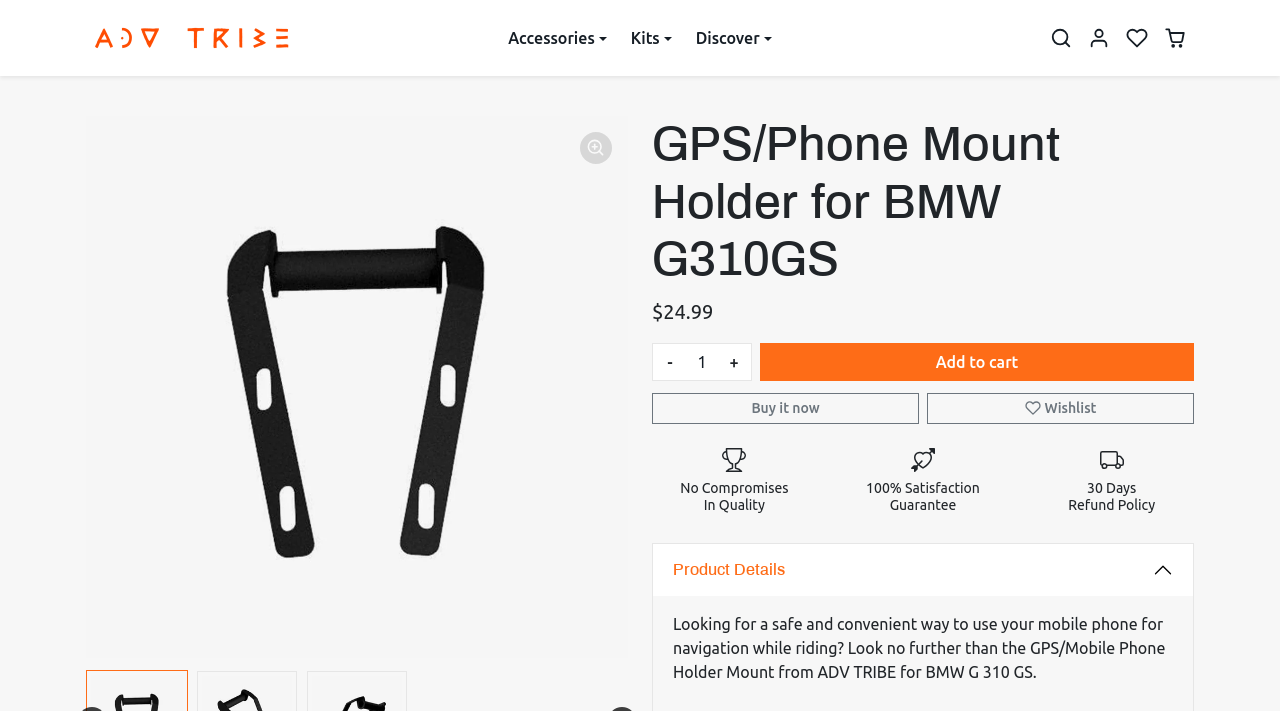Please answer the following question using a single word or phrase: 
What is the purpose of the GPS/Phone Mount Holder?

For navigation while riding